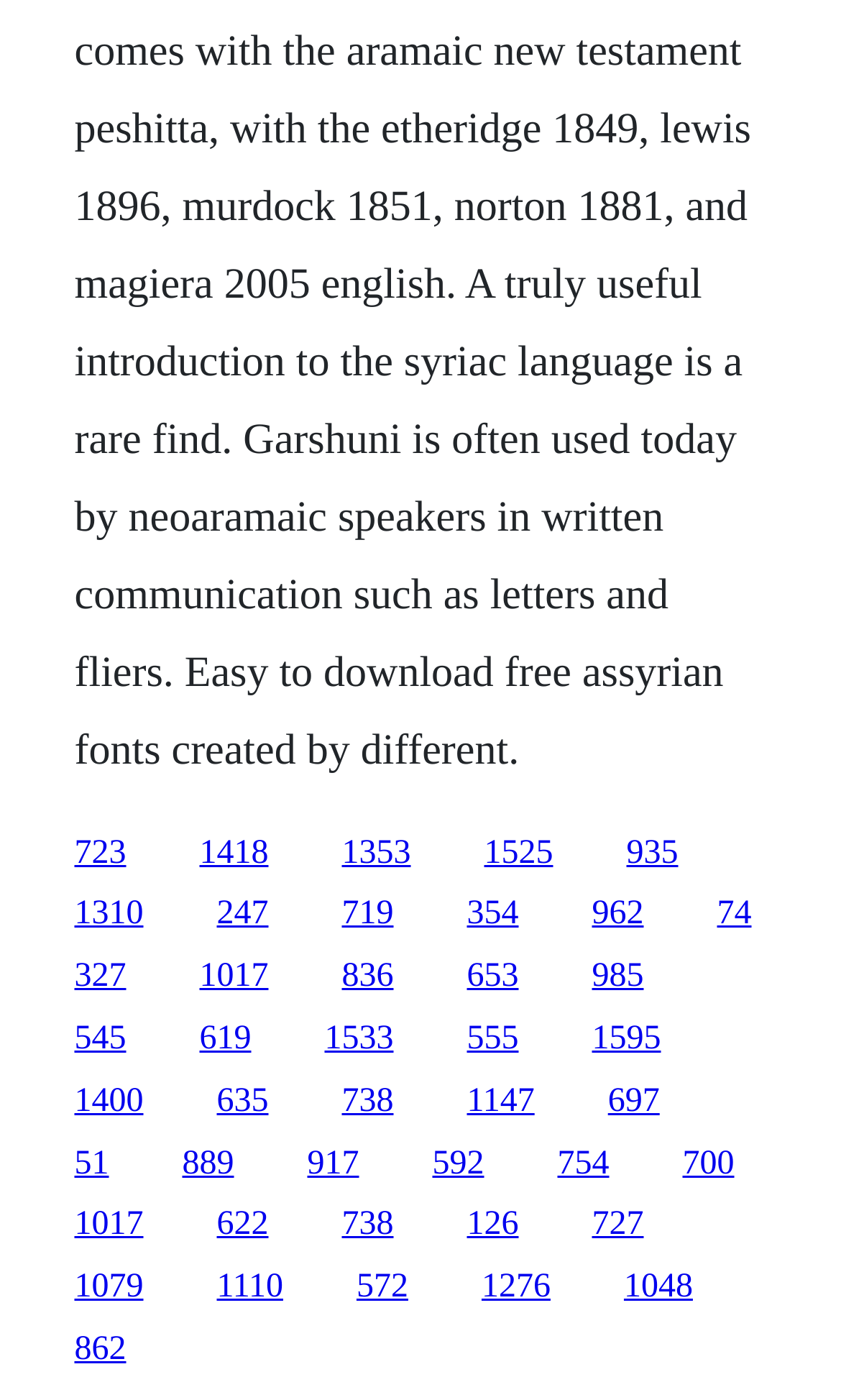How many links are in the top half of the webpage?
Give a one-word or short-phrase answer derived from the screenshot.

15